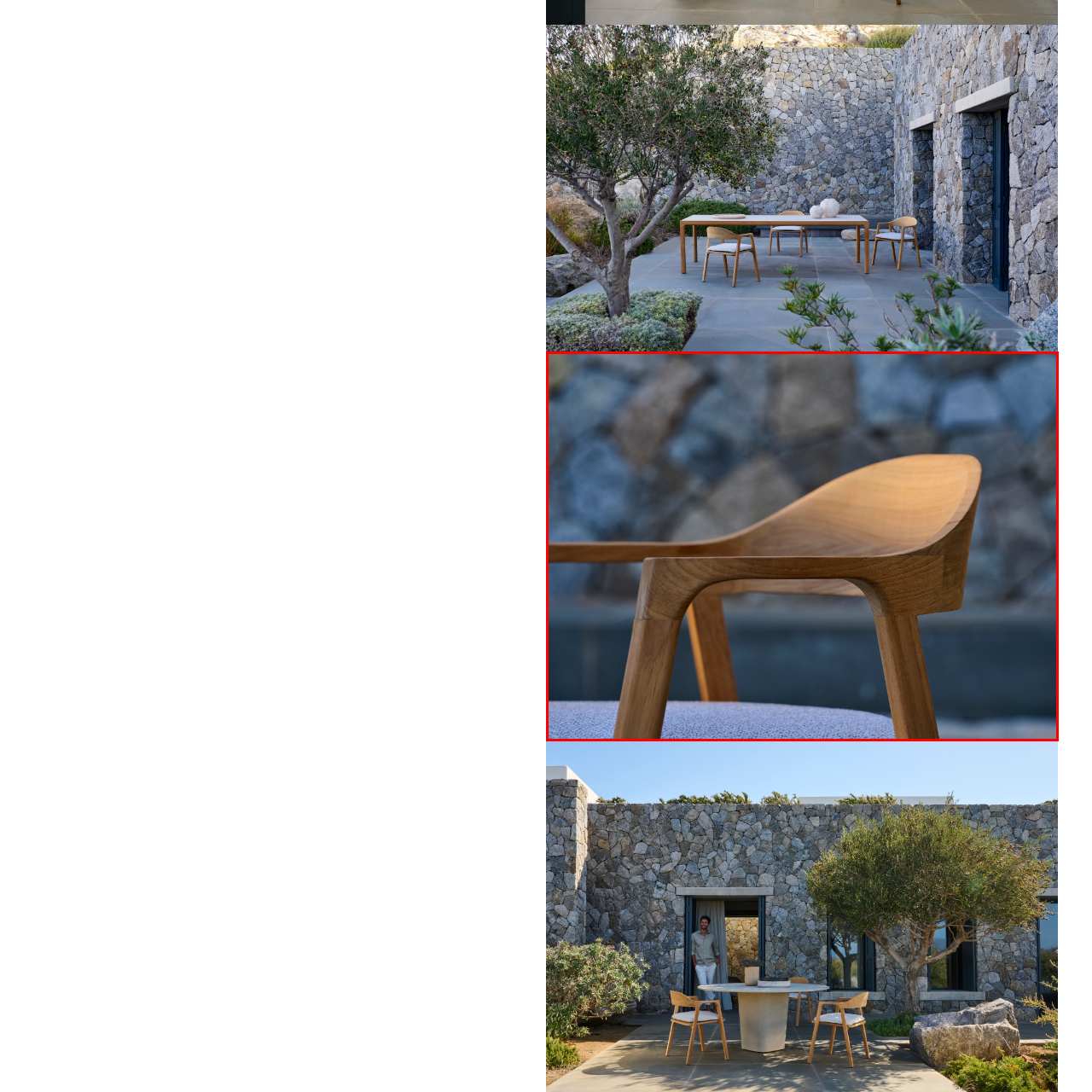Create a detailed narrative describing the image bounded by the red box.

A beautifully crafted wooden chair is showcased in this image, emphasizing its elegant design and smooth curves. The chair features a minimalist style with subtle contours, highlighting the natural grain of the wood. The armrests are gently curved, providing a modern yet inviting look. In the background, a textured stone wall adds a contrasting element, enhancing the chair's aesthetic appeal. The muted tones of both the chair and the background create a harmonious atmosphere, making this piece a perfect addition to contemporary interiors. The overall composition captures the essence of comfort and sophistication.